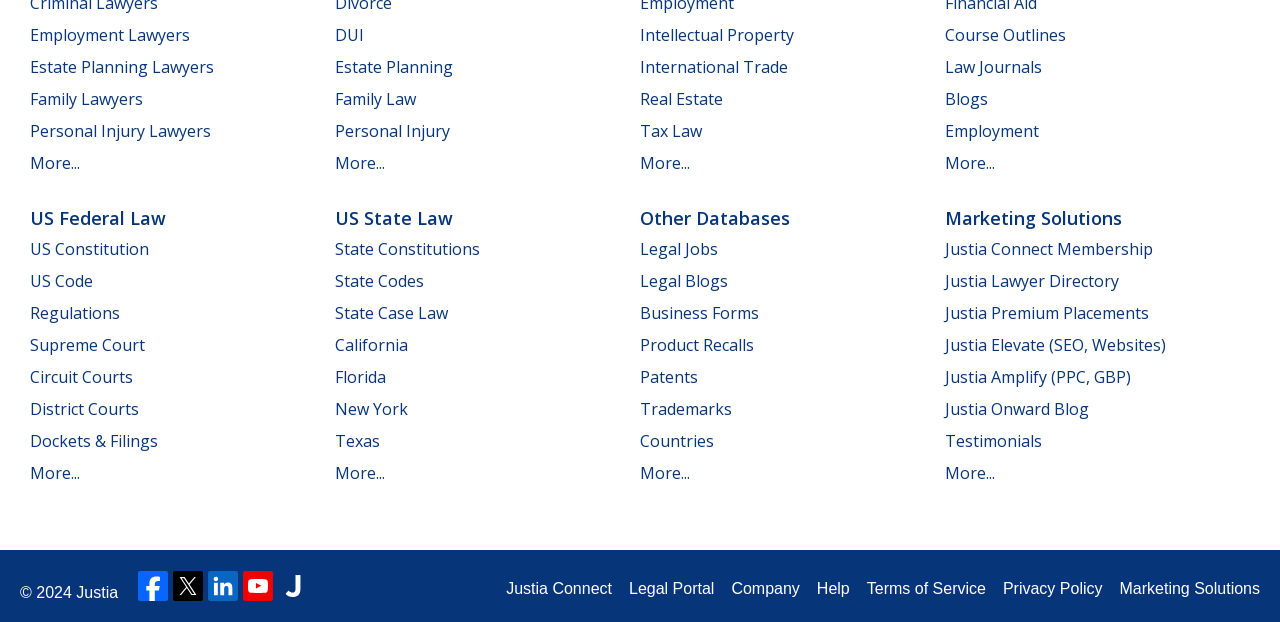Answer the question using only a single word or phrase: 
What are the different sections listed on the webpage?

US Federal Law, US State Law, Other Databases, etc.